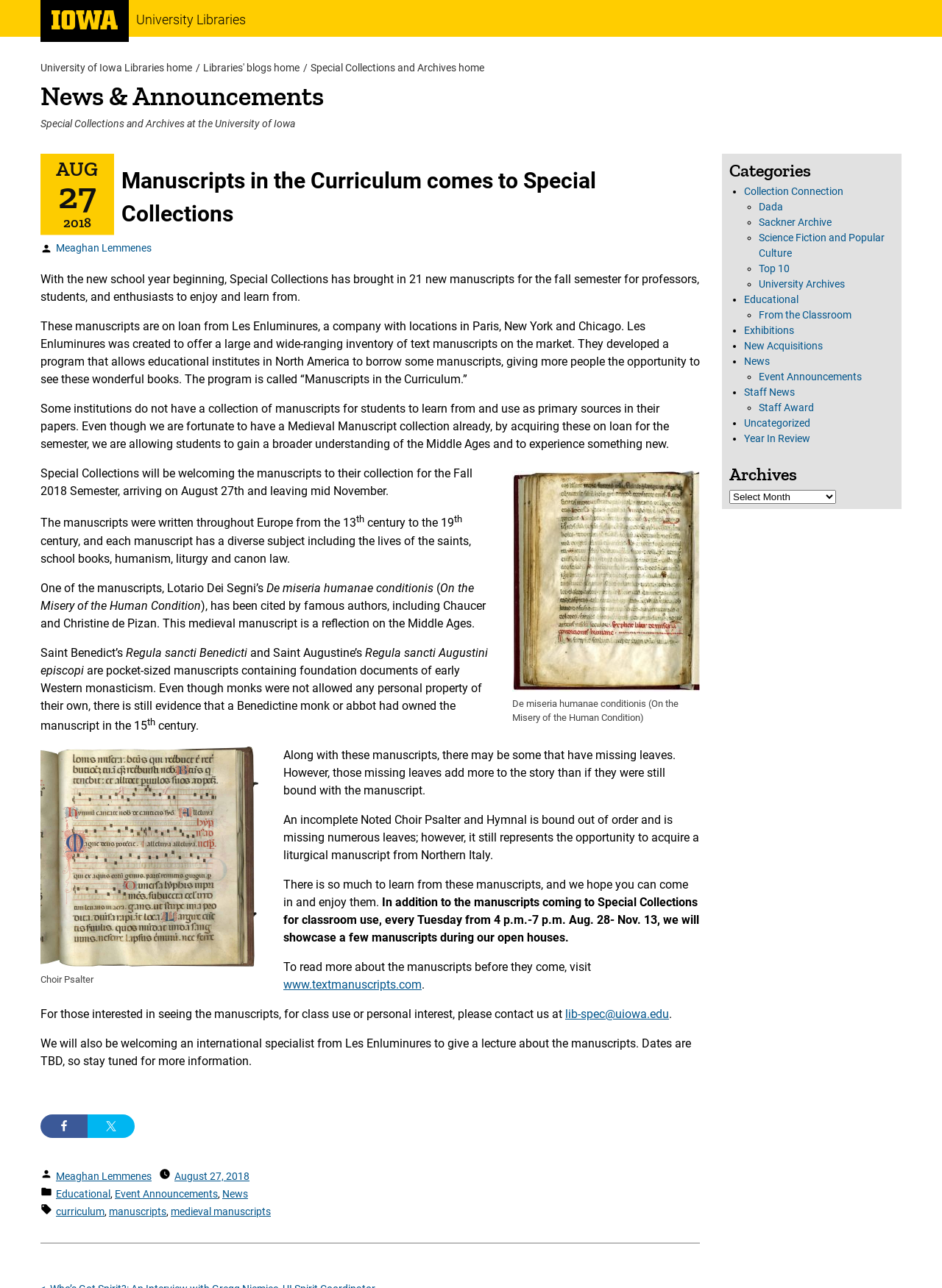Mark the bounding box of the element that matches the following description: "Special Collections and Archives home".

[0.33, 0.048, 0.514, 0.057]